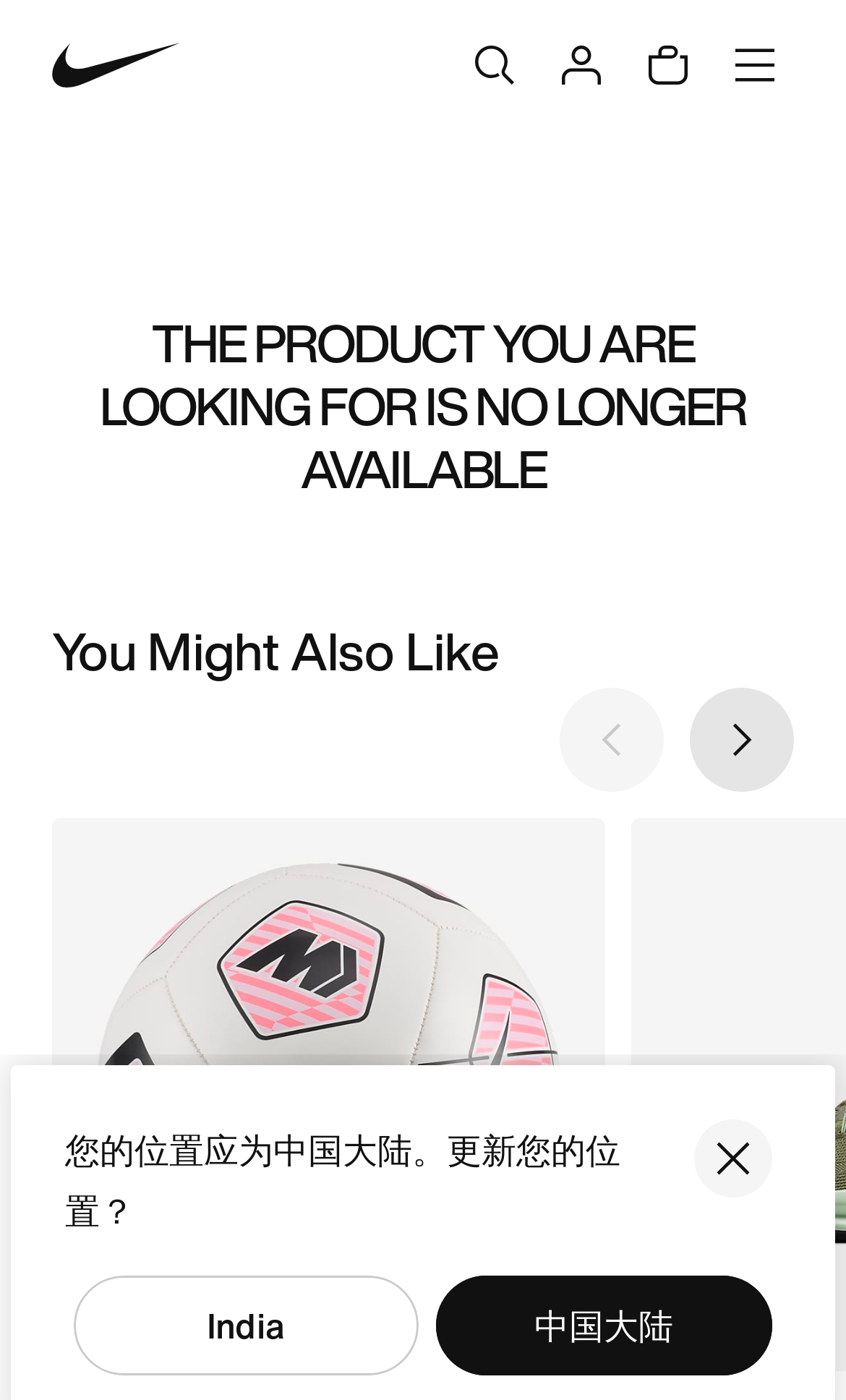What is the current location setting?
Provide a one-word or short-phrase answer based on the image.

中国大陆